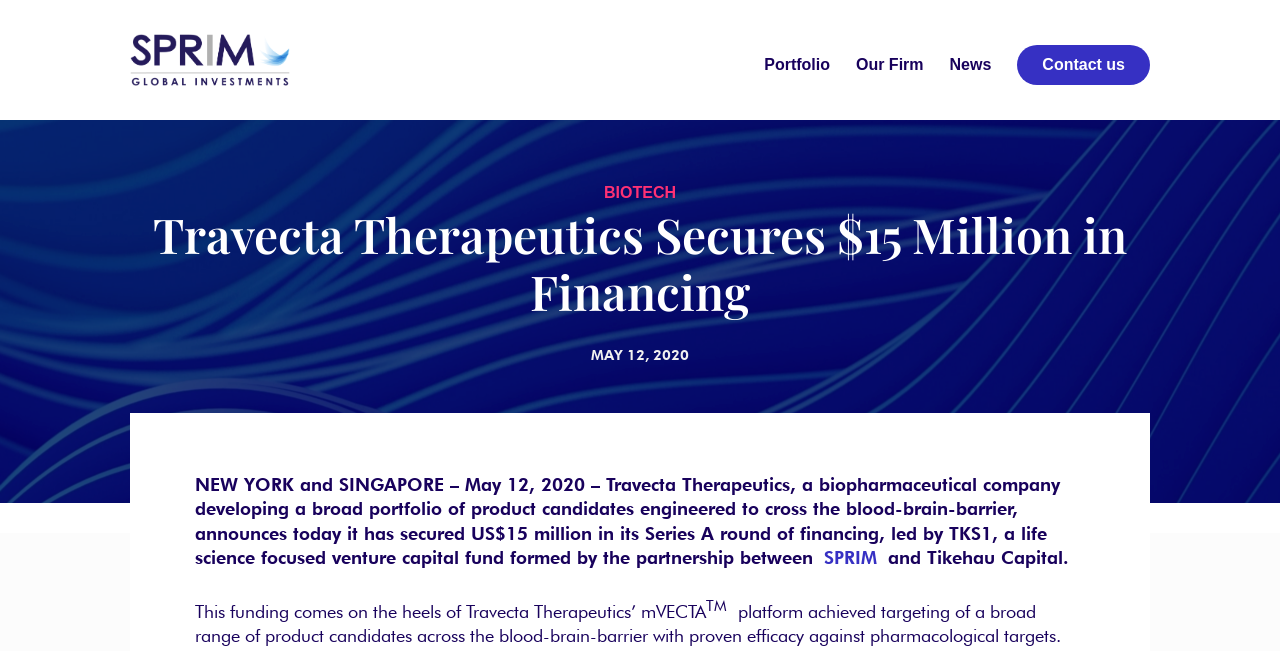Can you find the bounding box coordinates for the UI element given this description: "Contact us"? Provide the coordinates as four float numbers between 0 and 1: [left, top, right, bottom].

[0.795, 0.069, 0.898, 0.131]